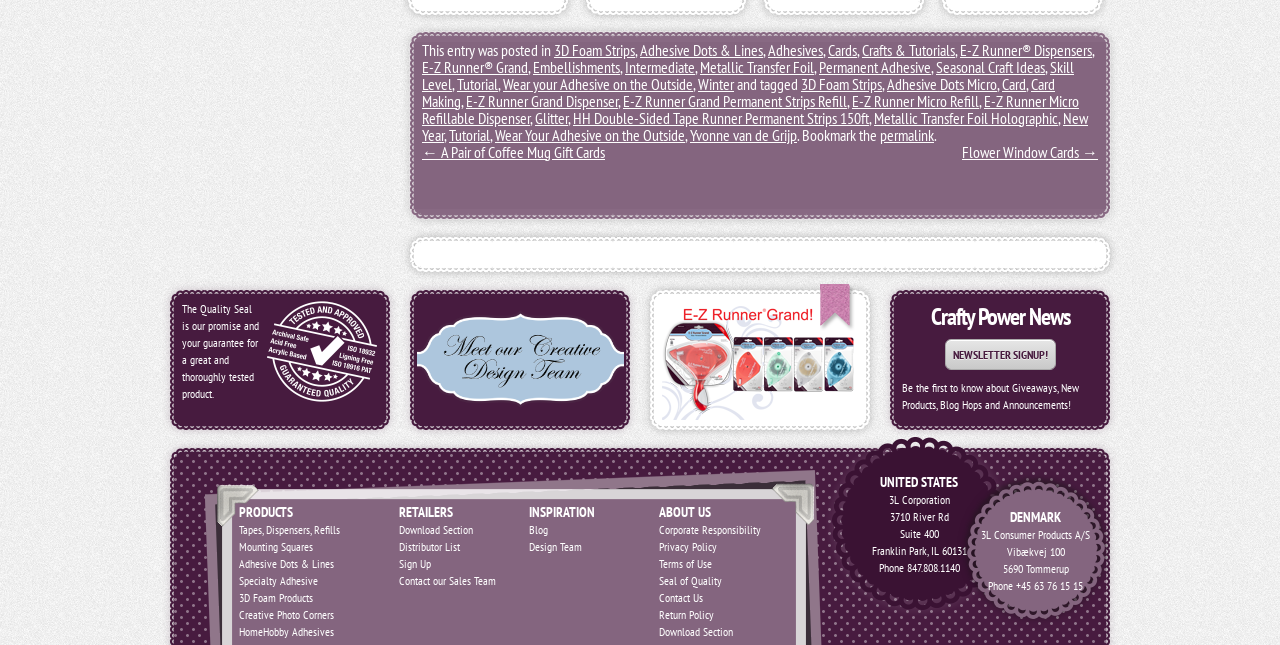Identify the bounding box coordinates for the region to click in order to carry out this instruction: "Sign up for the newsletter". Provide the coordinates using four float numbers between 0 and 1, formatted as [left, top, right, bottom].

[0.738, 0.525, 0.825, 0.573]